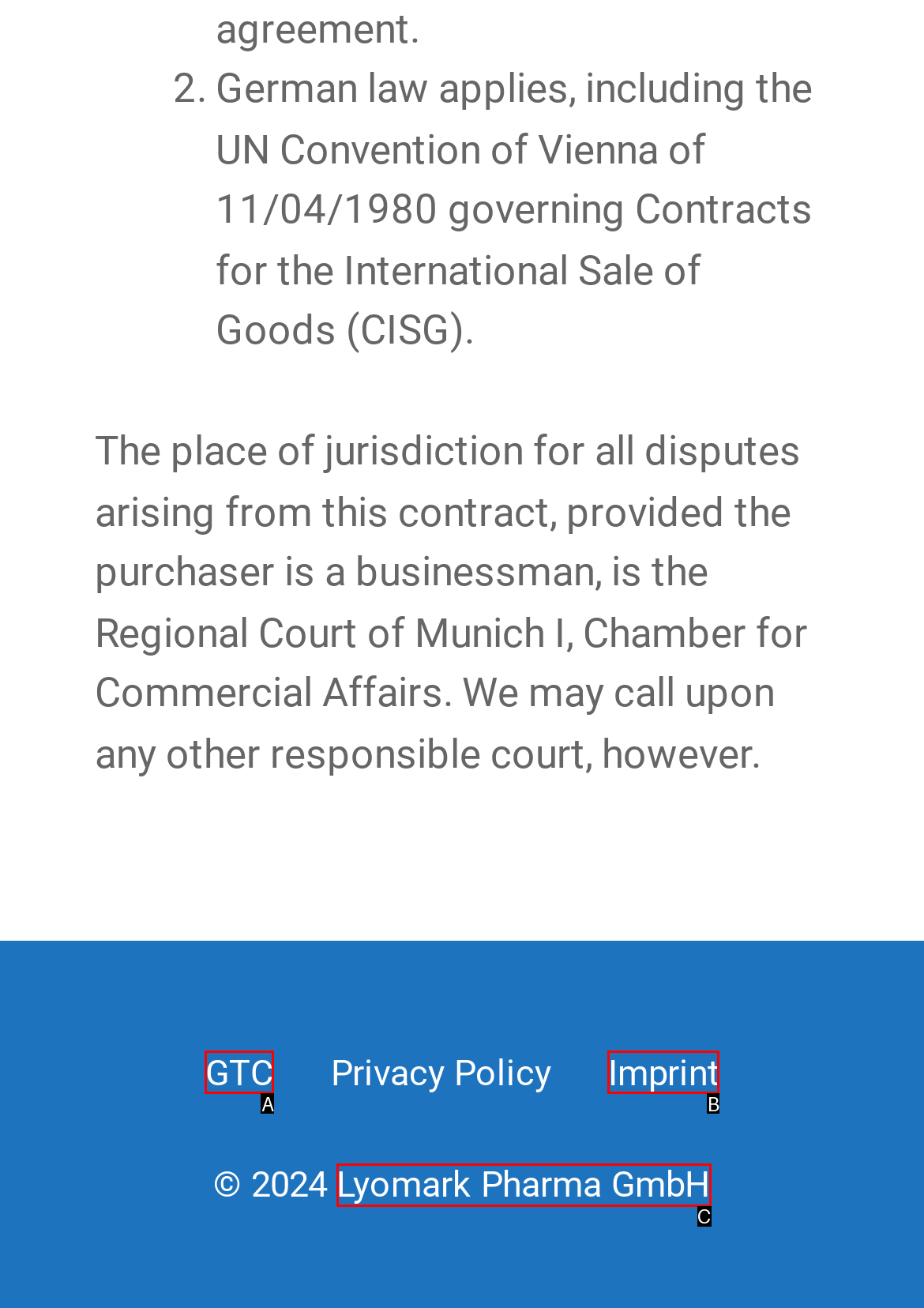From the given options, find the HTML element that fits the description: Imprint. Reply with the letter of the chosen element.

B